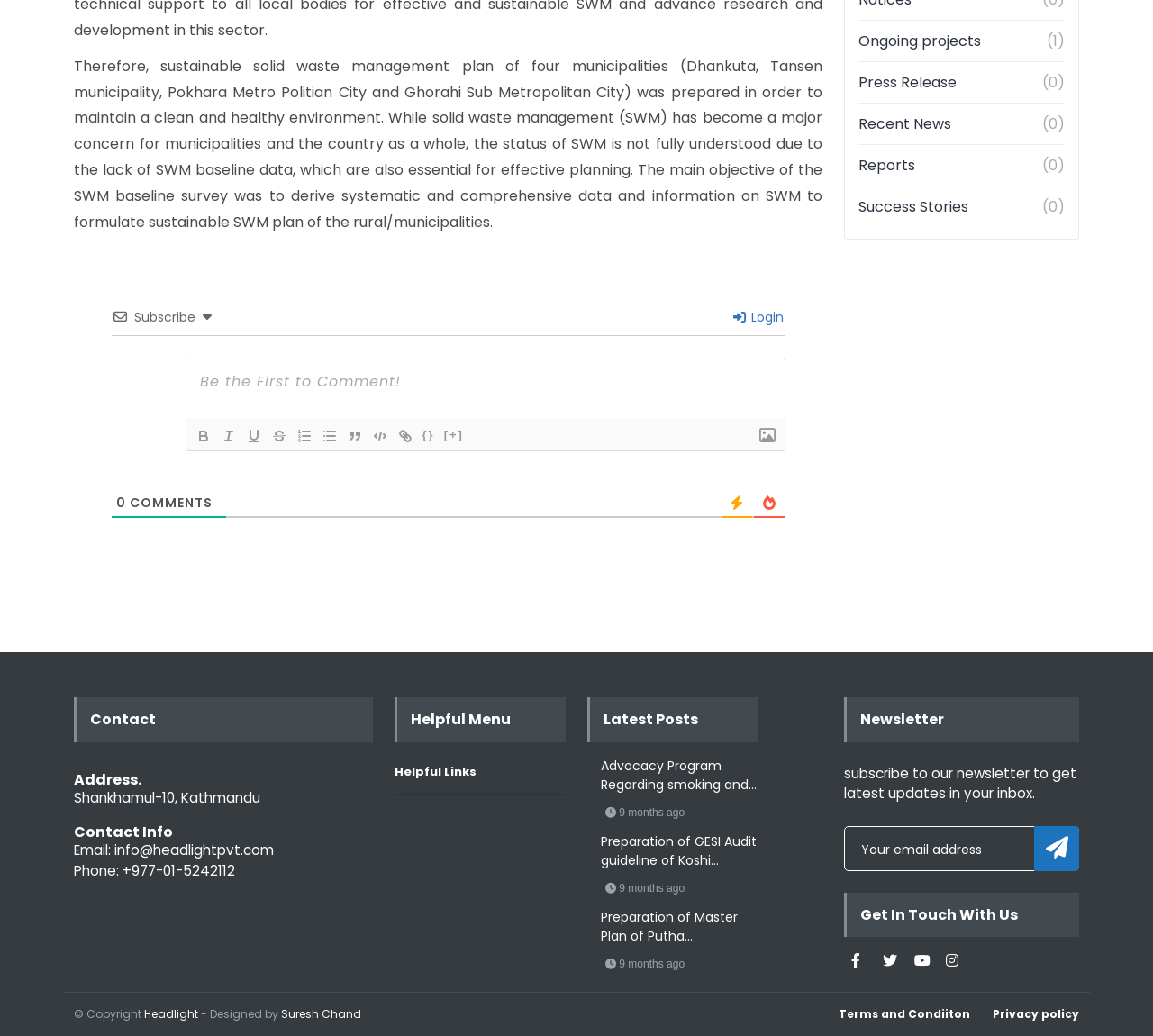Locate the bounding box coordinates of the region to be clicked to comply with the following instruction: "Subscribe to the newsletter". The coordinates must be four float numbers between 0 and 1, in the form [left, top, right, bottom].

[0.116, 0.298, 0.169, 0.315]